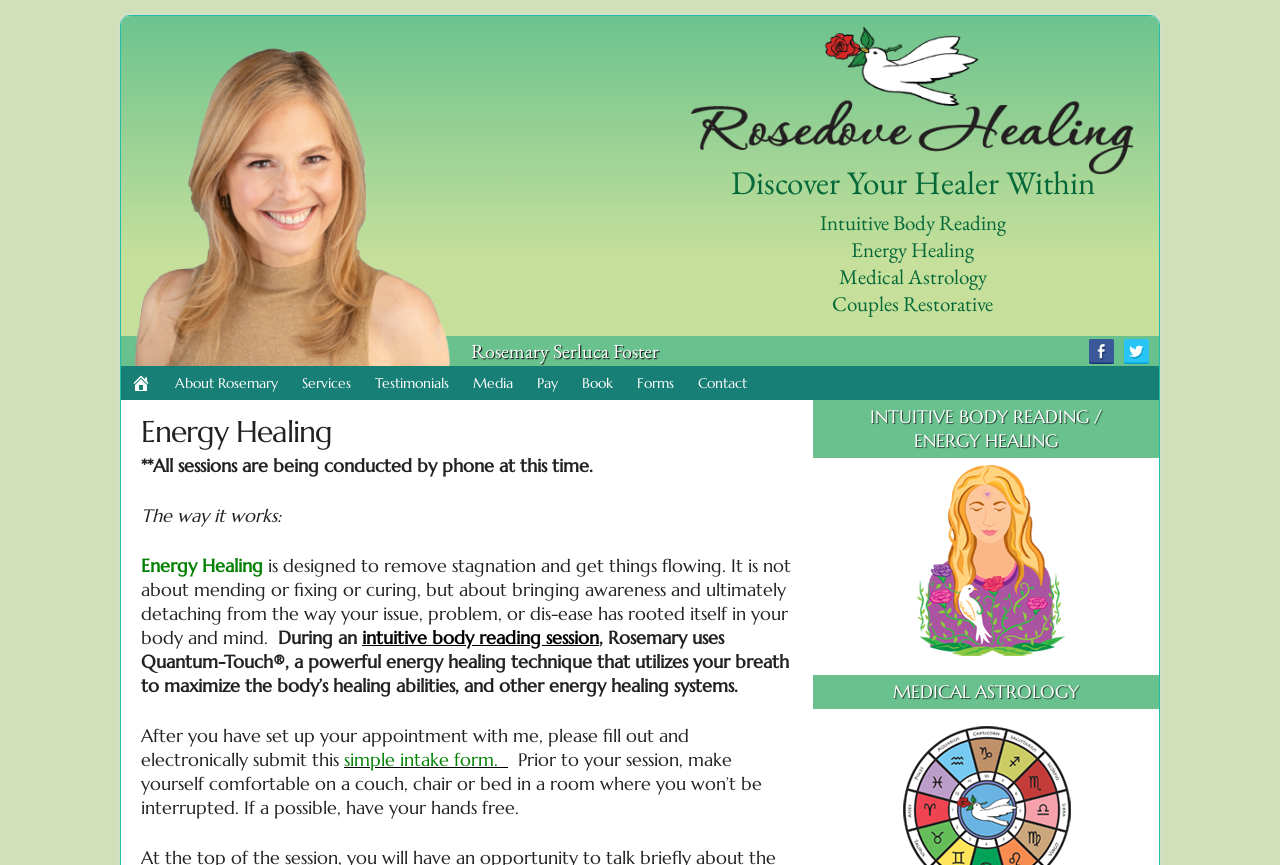Provide an in-depth caption for the elements present on the webpage.

The webpage is about Energy Healing and Rosedove Healing, with a focus on the services offered by Rosemary Serluca Foster. At the top of the page, there is a large image taking up most of the width, with a heading "Discover Your Healer Within" positioned above it. Below the image, there are three columns of text, each with a heading: "Intuitive Body Reading", "Energy Healing", and "Medical Astrology". 

To the right of the image, there is a section with the practitioner's name, Rosemary Serluca Foster, accompanied by two small images. Below this section, there is a secondary navigation menu with links to various pages, including "About Rosemary", "Services", "Testimonials", and more.

The main content of the page is divided into sections, each with a heading. The first section has a heading "Energy Healing" and describes the process of energy healing, including a paragraph of text explaining how it works. There is also a link to an "intuitive body reading session" and a mention of Quantum-Touch, a powerful energy healing technique.

The next section has a heading "INTUITIVE BODY READING / ENERGY HEALING" and features a link to a page with more information. Below this, there is another section with a heading "MEDICAL ASTROLOGY". Throughout the page, there are several images, including a large one at the top and smaller ones accompanying the text.